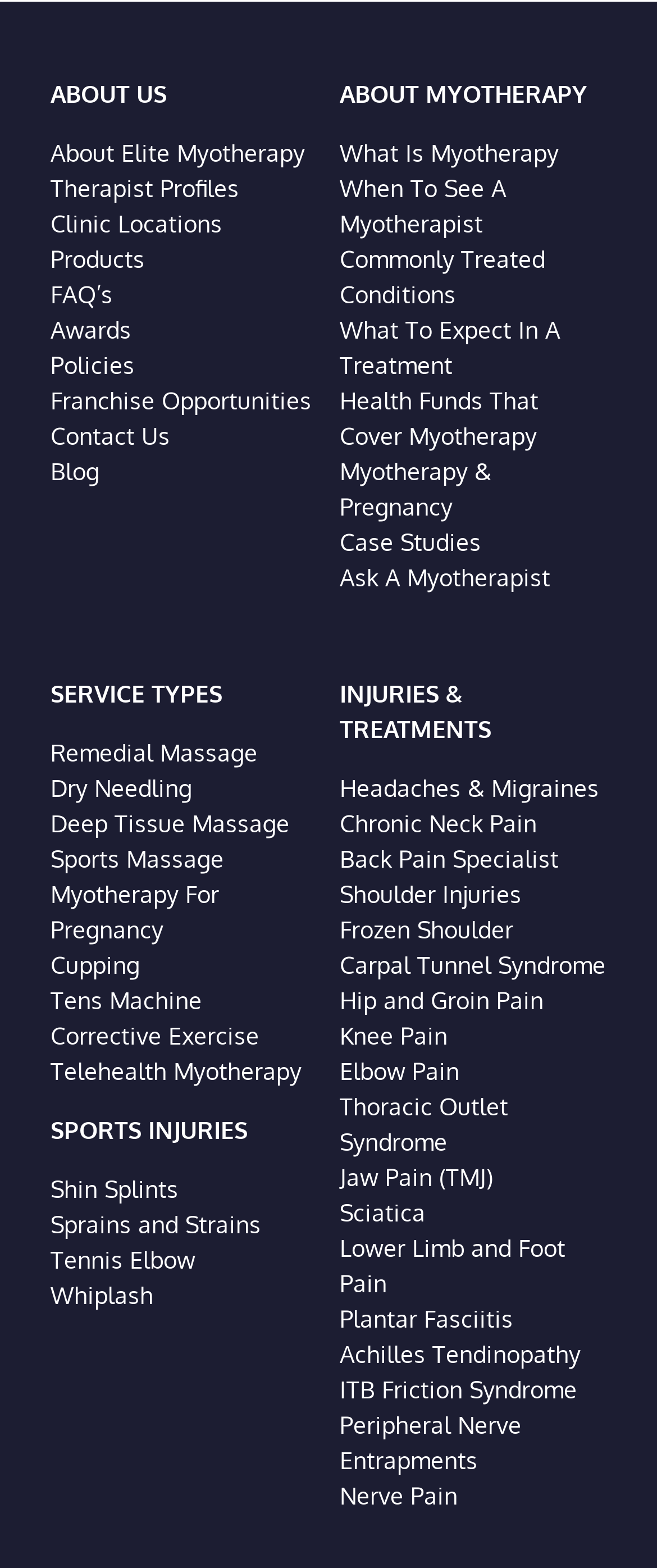Please determine the bounding box coordinates of the element to click in order to execute the following instruction: "Explore the blog". The coordinates should be four float numbers between 0 and 1, specified as [left, top, right, bottom].

[0.077, 0.291, 0.151, 0.309]